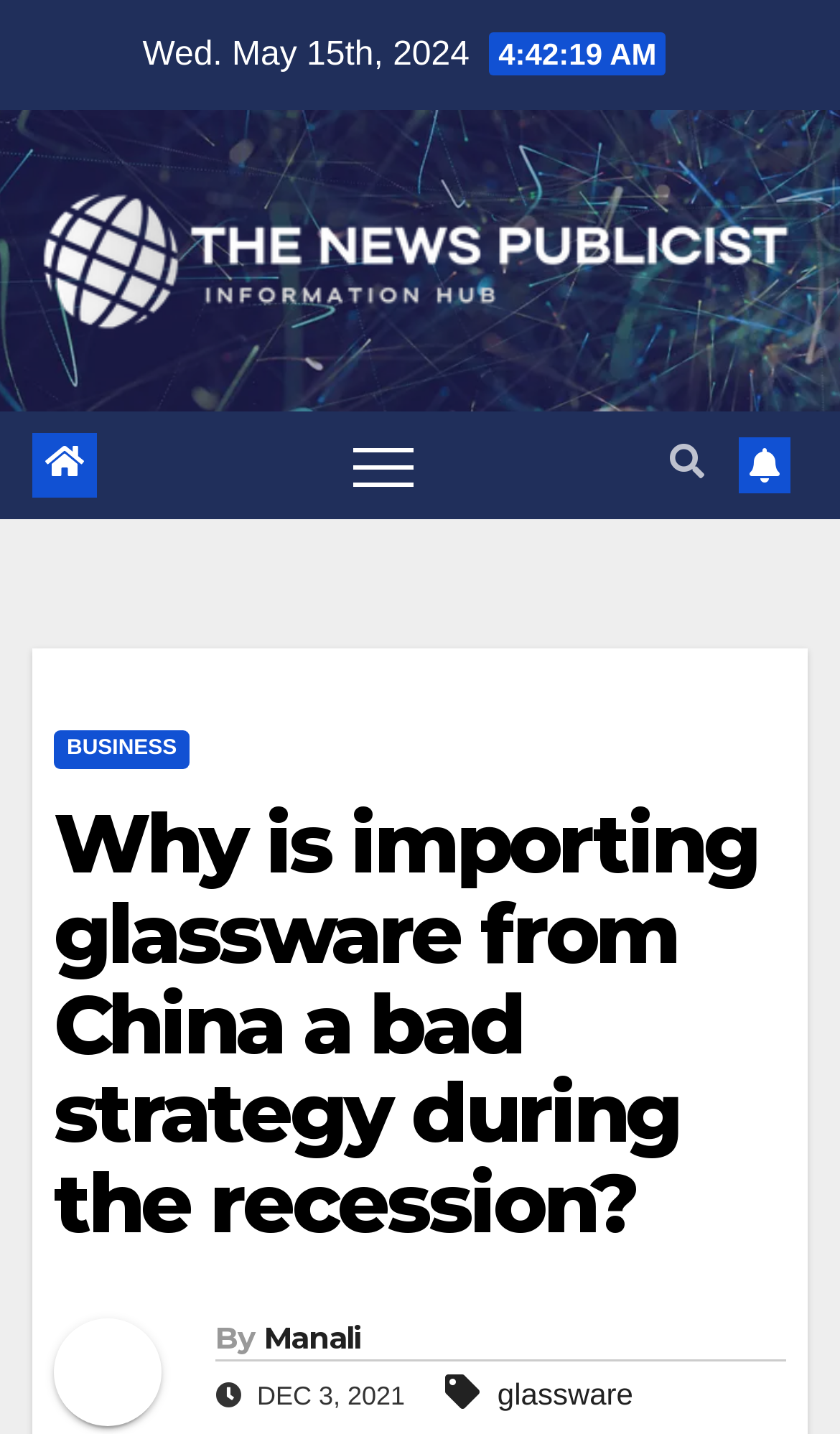What is one of the keywords related to the article?
Using the image, answer in one word or phrase.

glassware